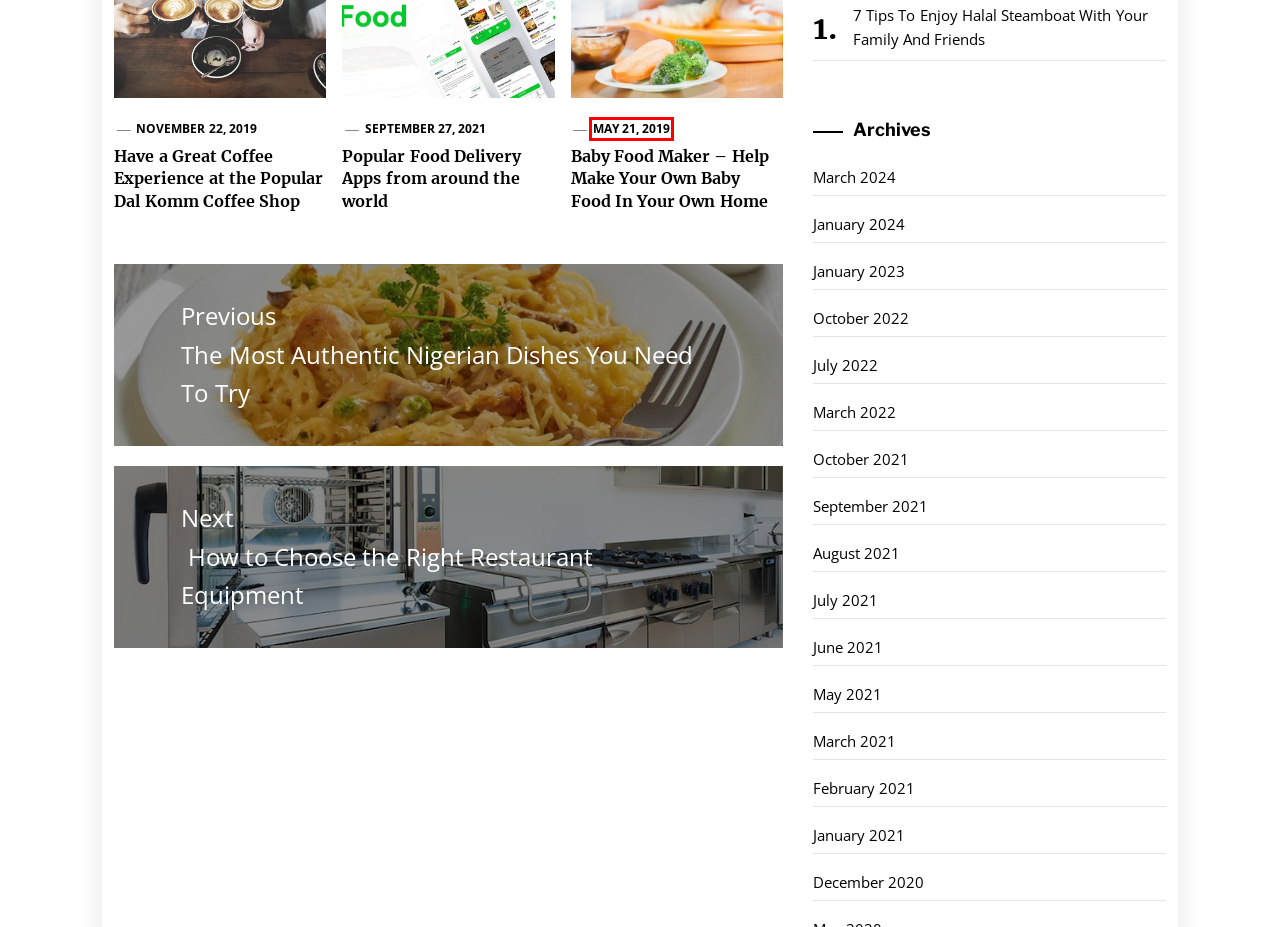Look at the screenshot of the webpage and find the element within the red bounding box. Choose the webpage description that best fits the new webpage that will appear after clicking the element. Here are the candidates:
A. June, 2021 - Restaurant Chez Arnaud - Healthy Recipes For Stress Relief
B. September 27, 2021 - Restaurant Chez Arnaud - Healthy Recipes For Stress Relief
C. December, 2020 - Restaurant Chez Arnaud - Healthy Recipes For Stress Relief
D. May 21, 2019 - Restaurant Chez Arnaud - Healthy Recipes For Stress Relief
E. May, 2021 - Restaurant Chez Arnaud - Healthy Recipes For Stress Relief
F. March, 2022 - Restaurant Chez Arnaud - Healthy Recipes For Stress Relief
G. July, 2021 - Restaurant Chez Arnaud - Healthy Recipes For Stress Relief
H. July, 2022 - Restaurant Chez Arnaud - Healthy Recipes For Stress Relief

D